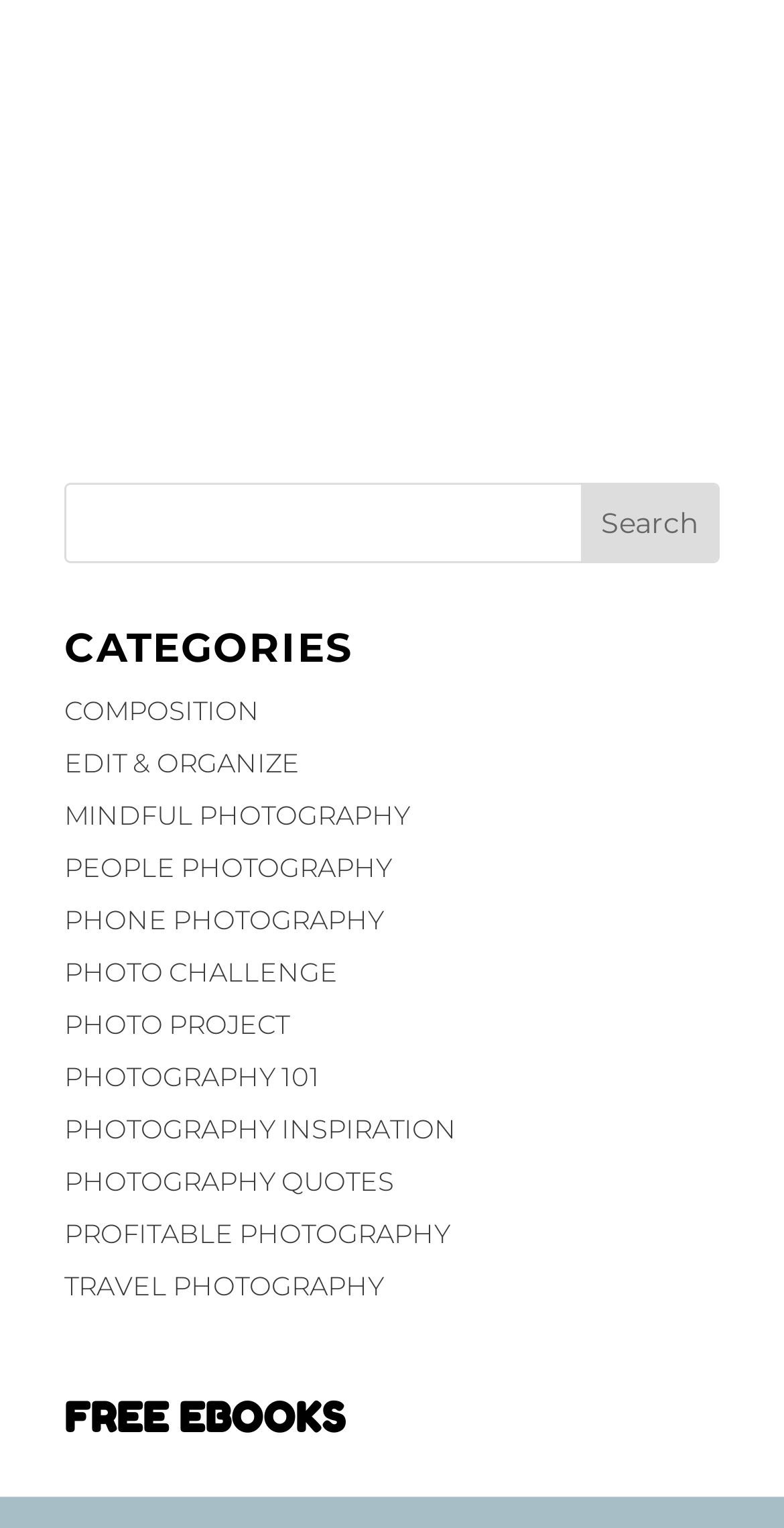Locate the bounding box coordinates of the clickable region necessary to complete the following instruction: "Get FREE EBOOKS". Provide the coordinates in the format of four float numbers between 0 and 1, i.e., [left, top, right, bottom].

[0.082, 0.912, 0.441, 0.944]